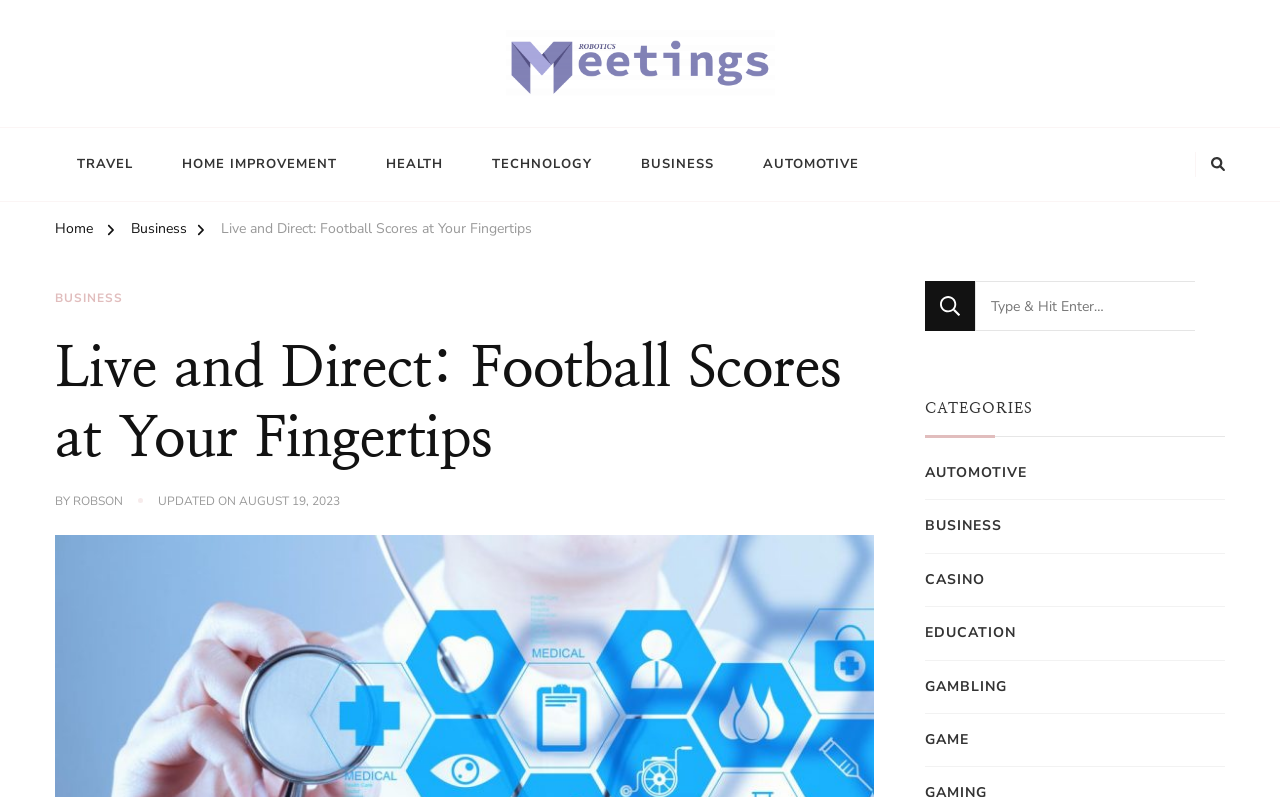Find the bounding box coordinates for the element described here: "Robotics Meetings".

[0.043, 0.124, 0.234, 0.168]